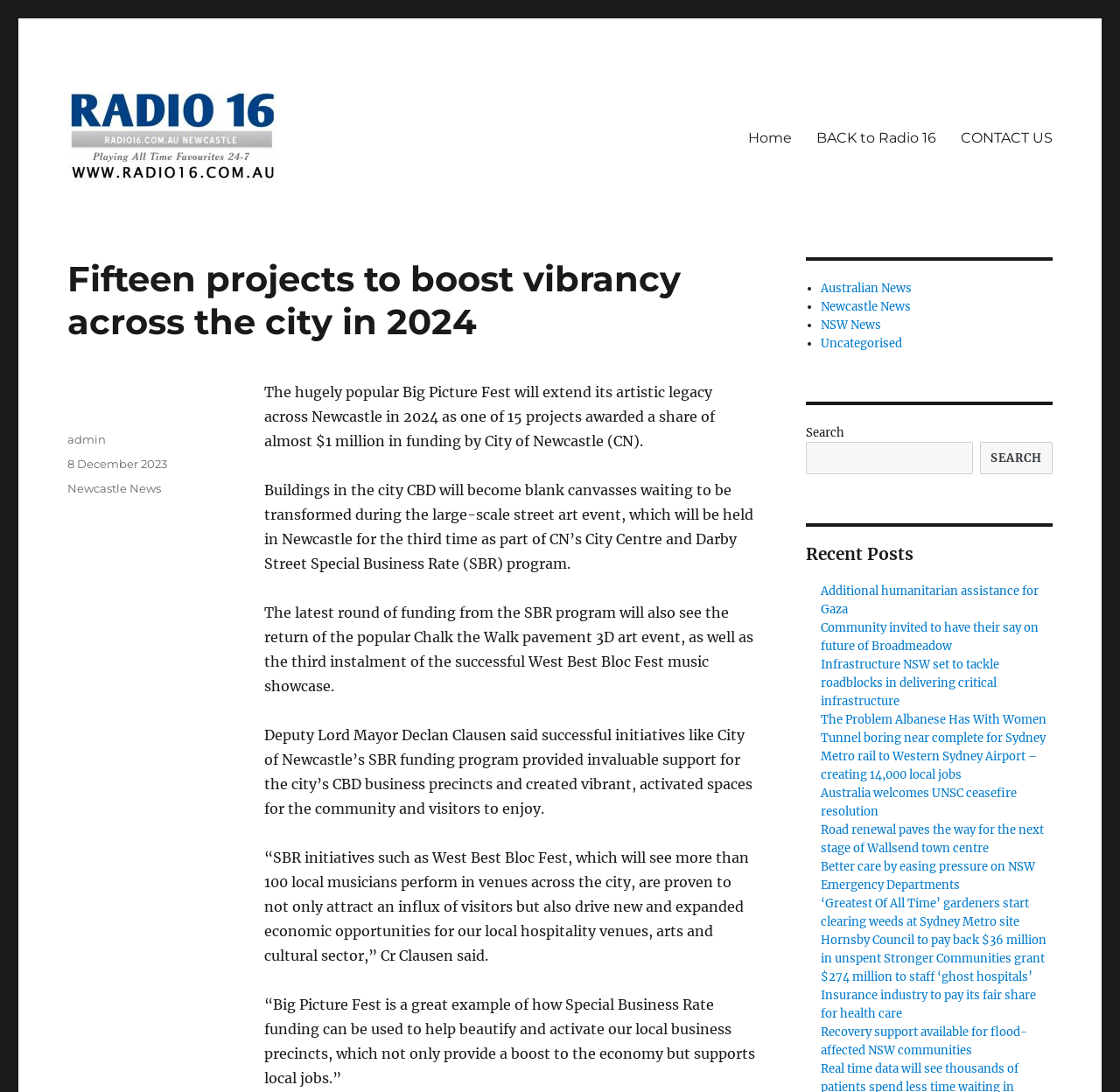Please provide the bounding box coordinates for the element that needs to be clicked to perform the following instruction: "Click on the 'Home' link". The coordinates should be given as four float numbers between 0 and 1, i.e., [left, top, right, bottom].

[0.657, 0.109, 0.718, 0.143]